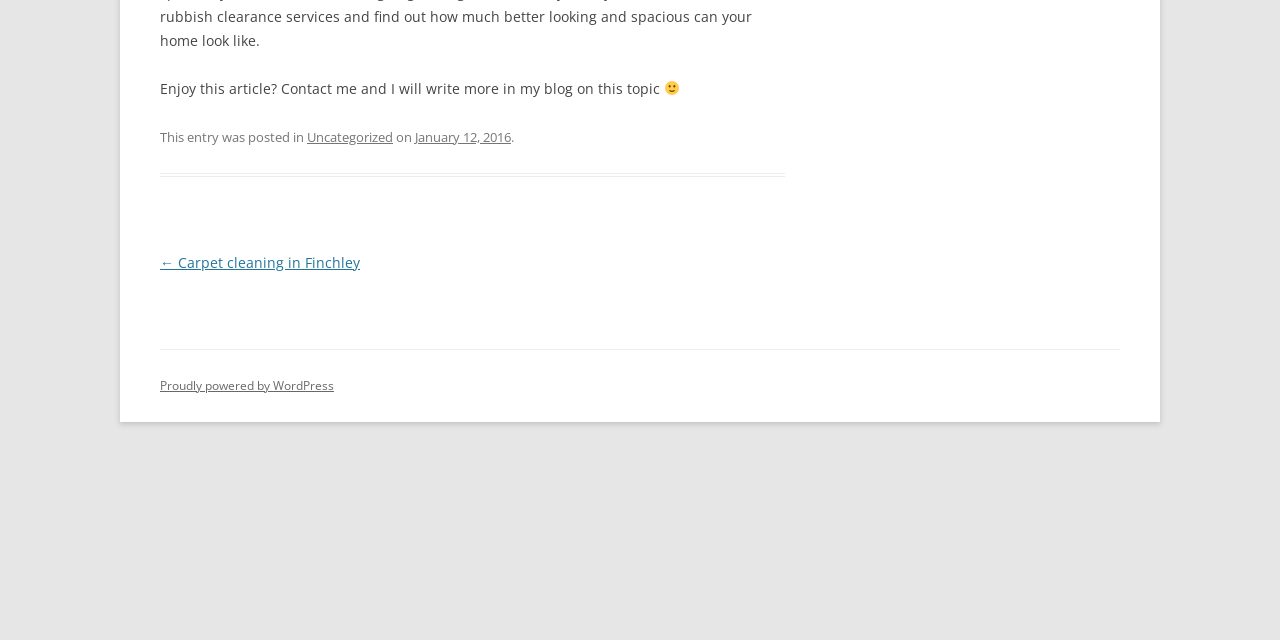Extract the bounding box coordinates of the UI element described by: "January 12, 2016". The coordinates should include four float numbers ranging from 0 to 1, e.g., [left, top, right, bottom].

[0.324, 0.2, 0.399, 0.228]